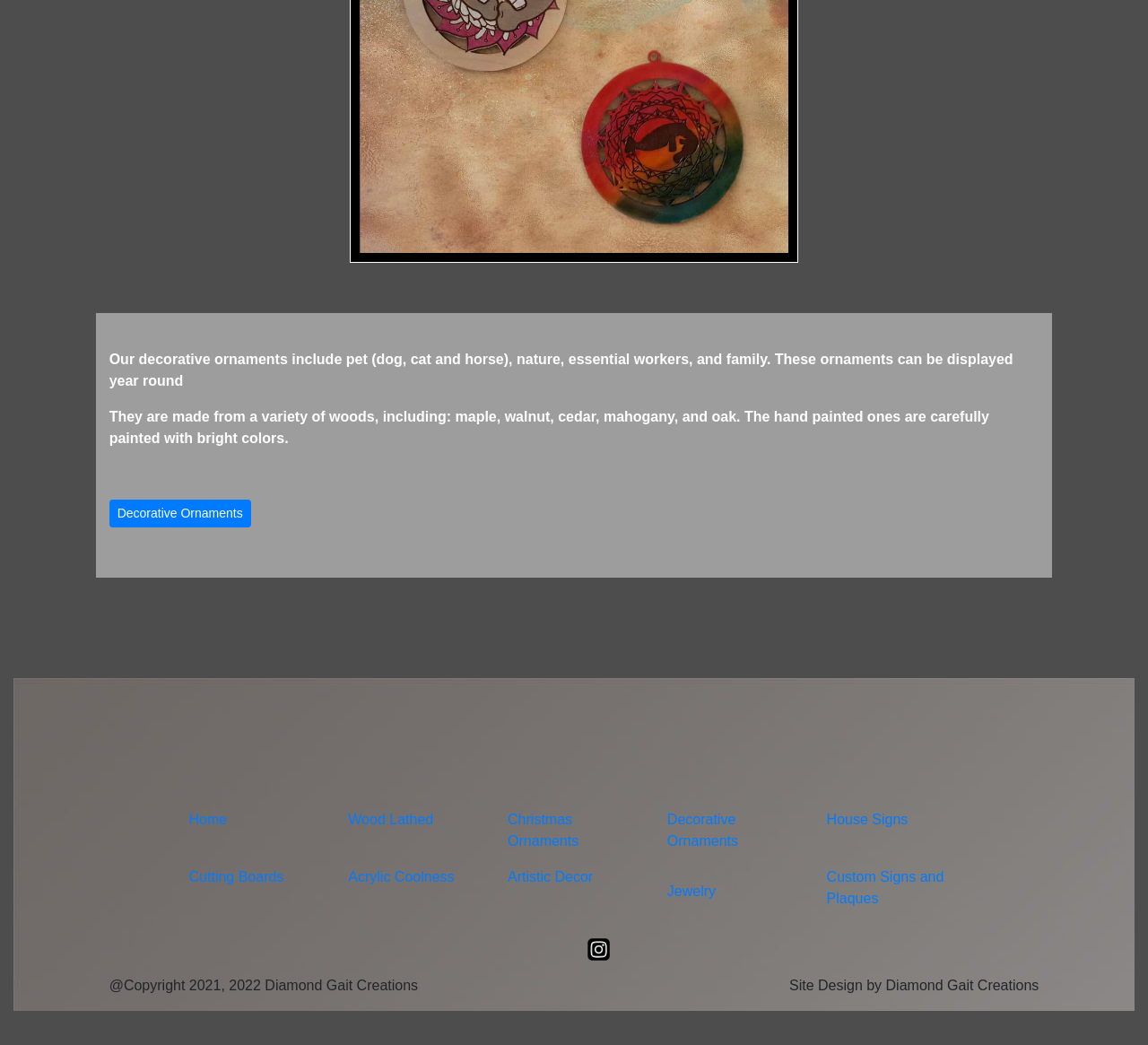Please provide the bounding box coordinates for the element that needs to be clicked to perform the instruction: "Click on the 'Decorative Ornaments' link". The coordinates must consist of four float numbers between 0 and 1, formatted as [left, top, right, bottom].

[0.095, 0.478, 0.219, 0.505]